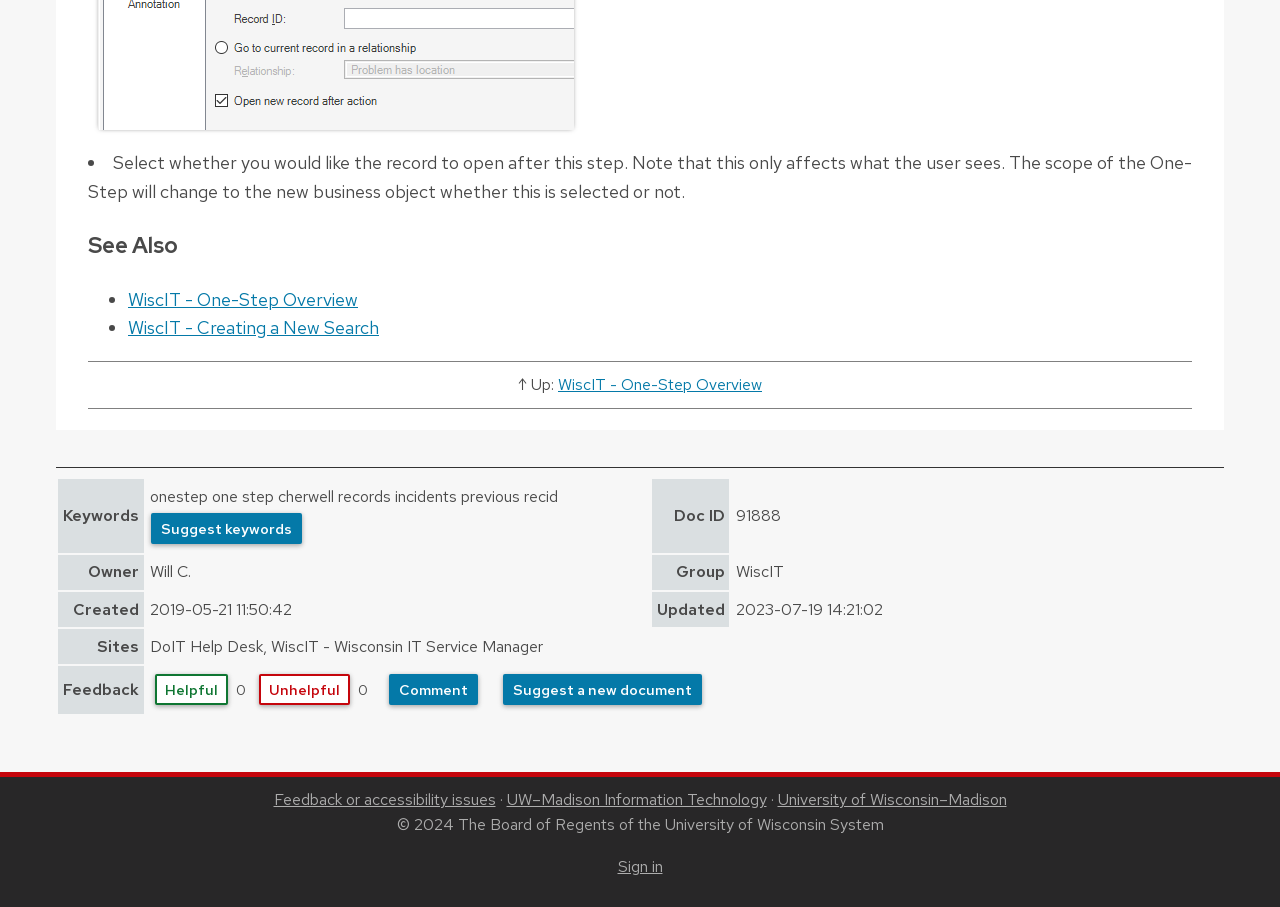Given the description of a UI element: "WiscIT - One-Step Overview", identify the bounding box coordinates of the matching element in the webpage screenshot.

[0.1, 0.317, 0.28, 0.342]